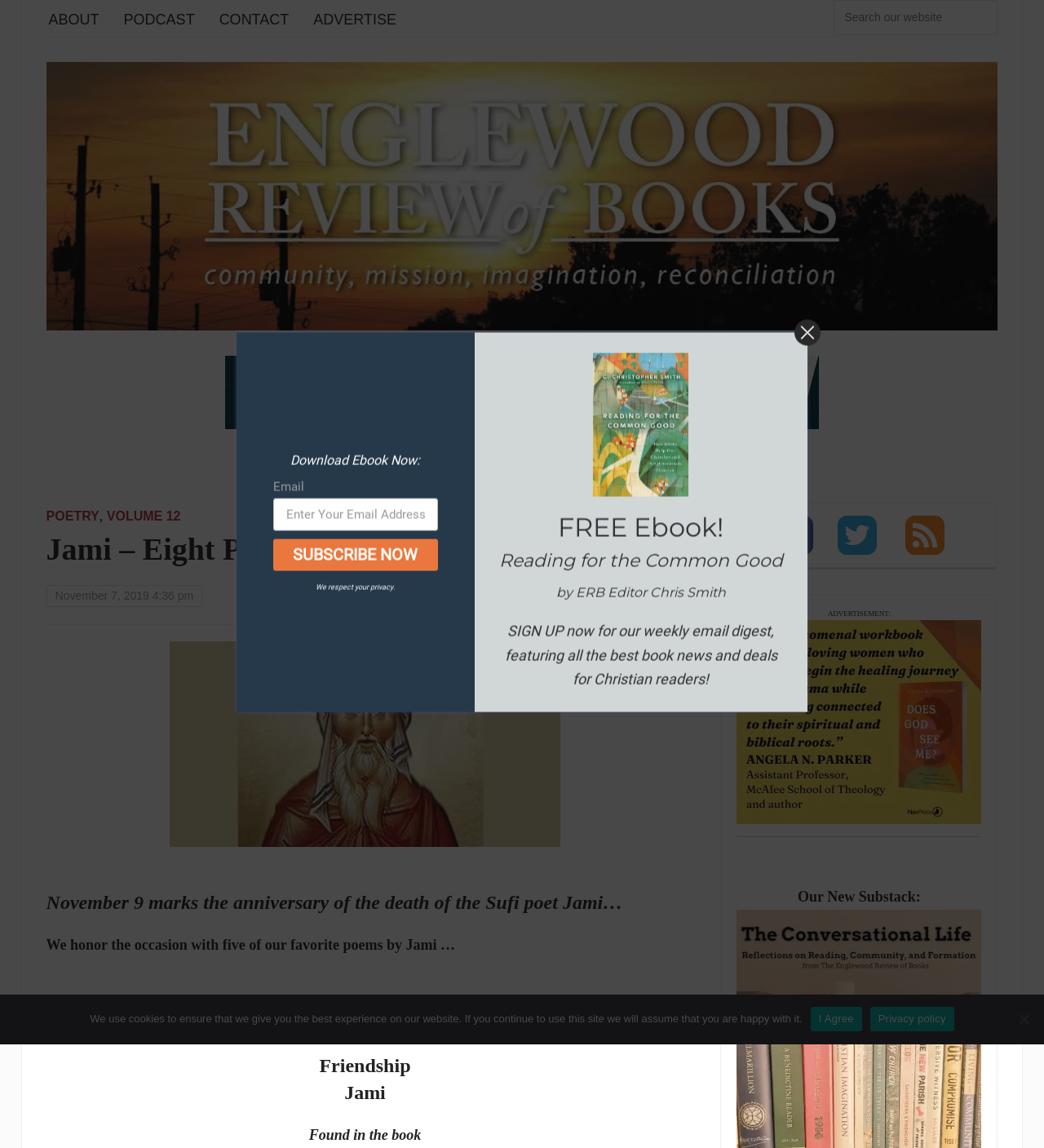Pinpoint the bounding box coordinates of the clickable area necessary to execute the following instruction: "Follow on facebook". The coordinates should be given as four float numbers between 0 and 1, namely [left, top, right, bottom].

[0.73, 0.458, 0.791, 0.472]